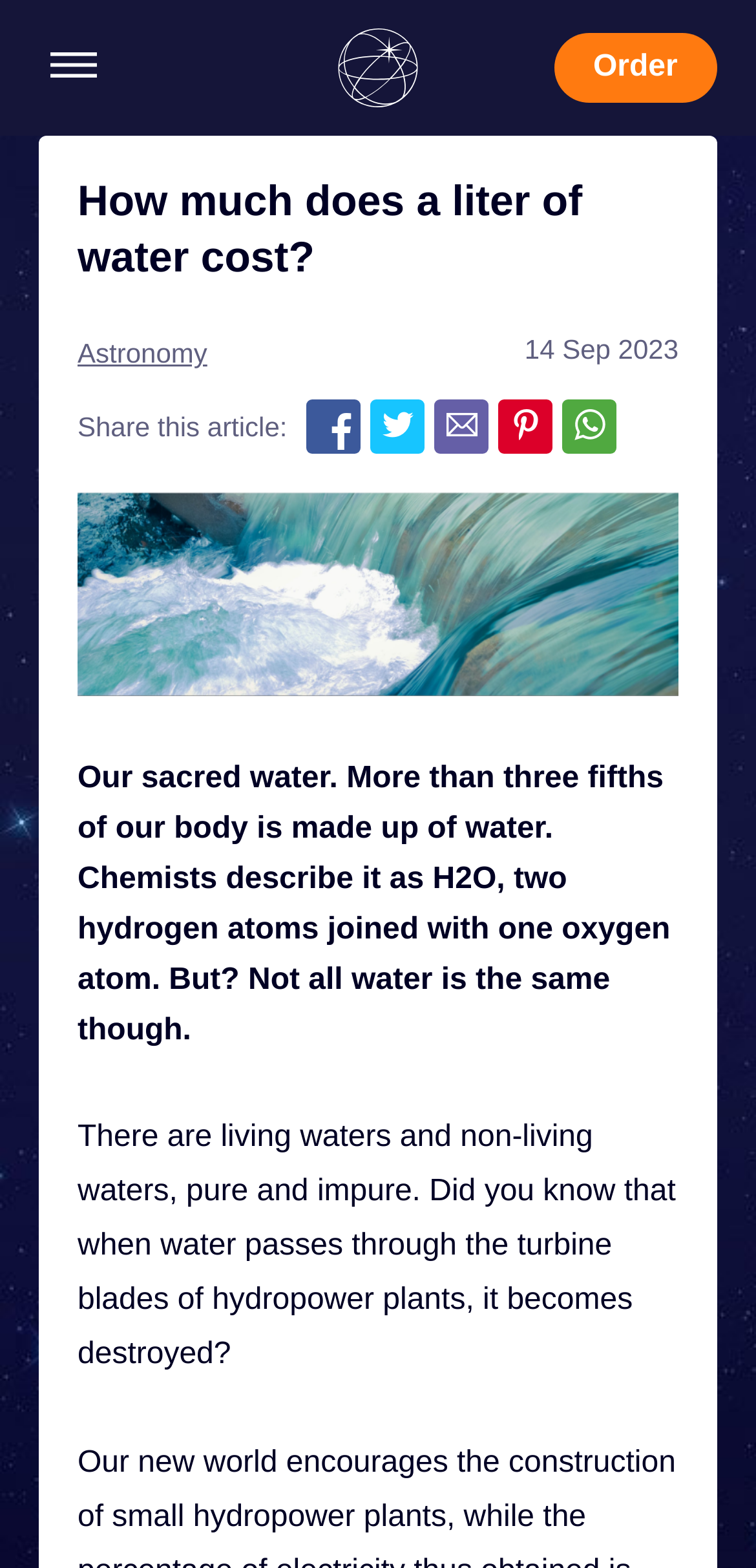What is the date of the article?
Using the screenshot, give a one-word or short phrase answer.

14 Sep 2023